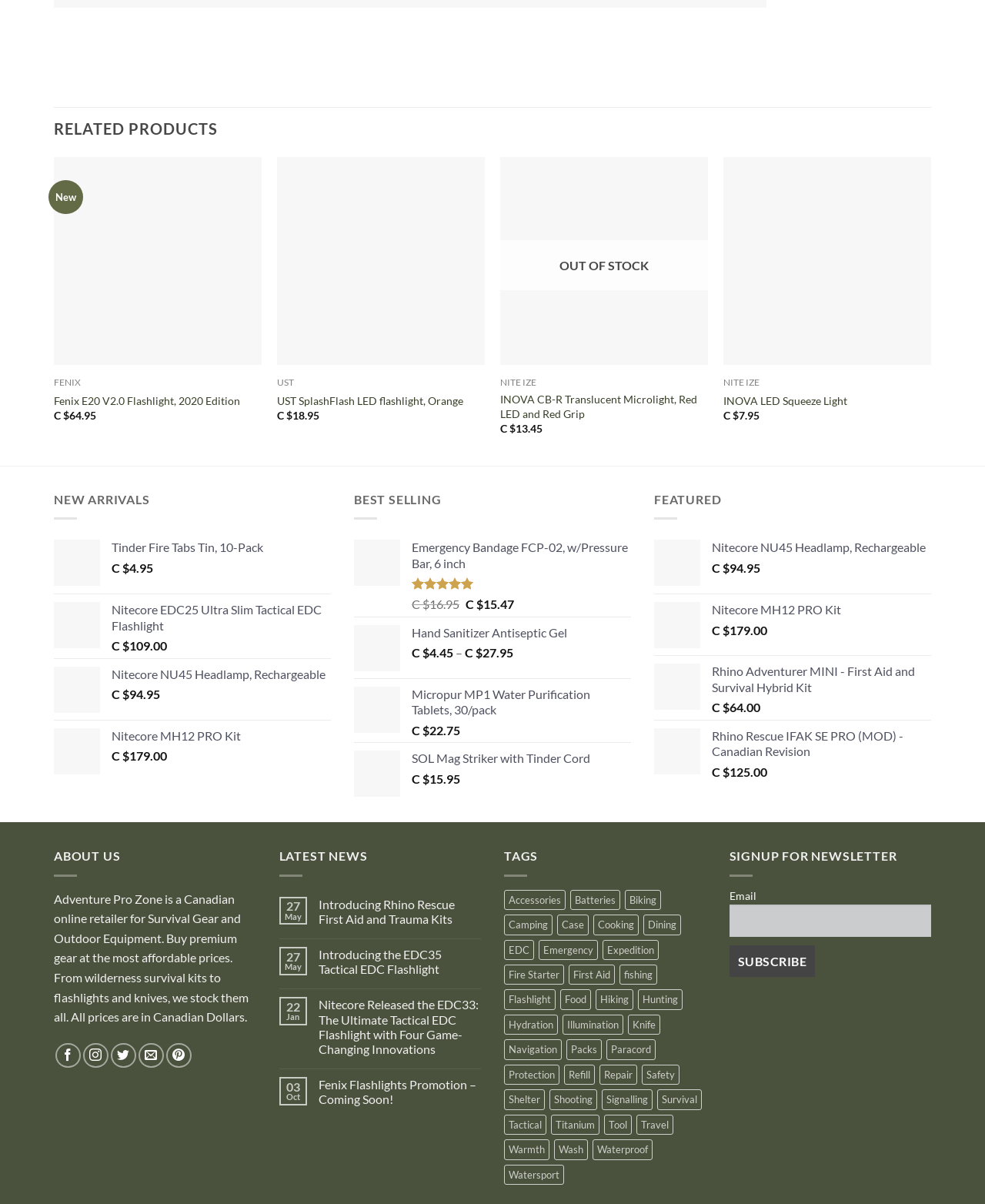Please provide a brief answer to the question using only one word or phrase: 
What is the brand of the 'Tinder Fire Tabs Tin'?

Tinder Fire